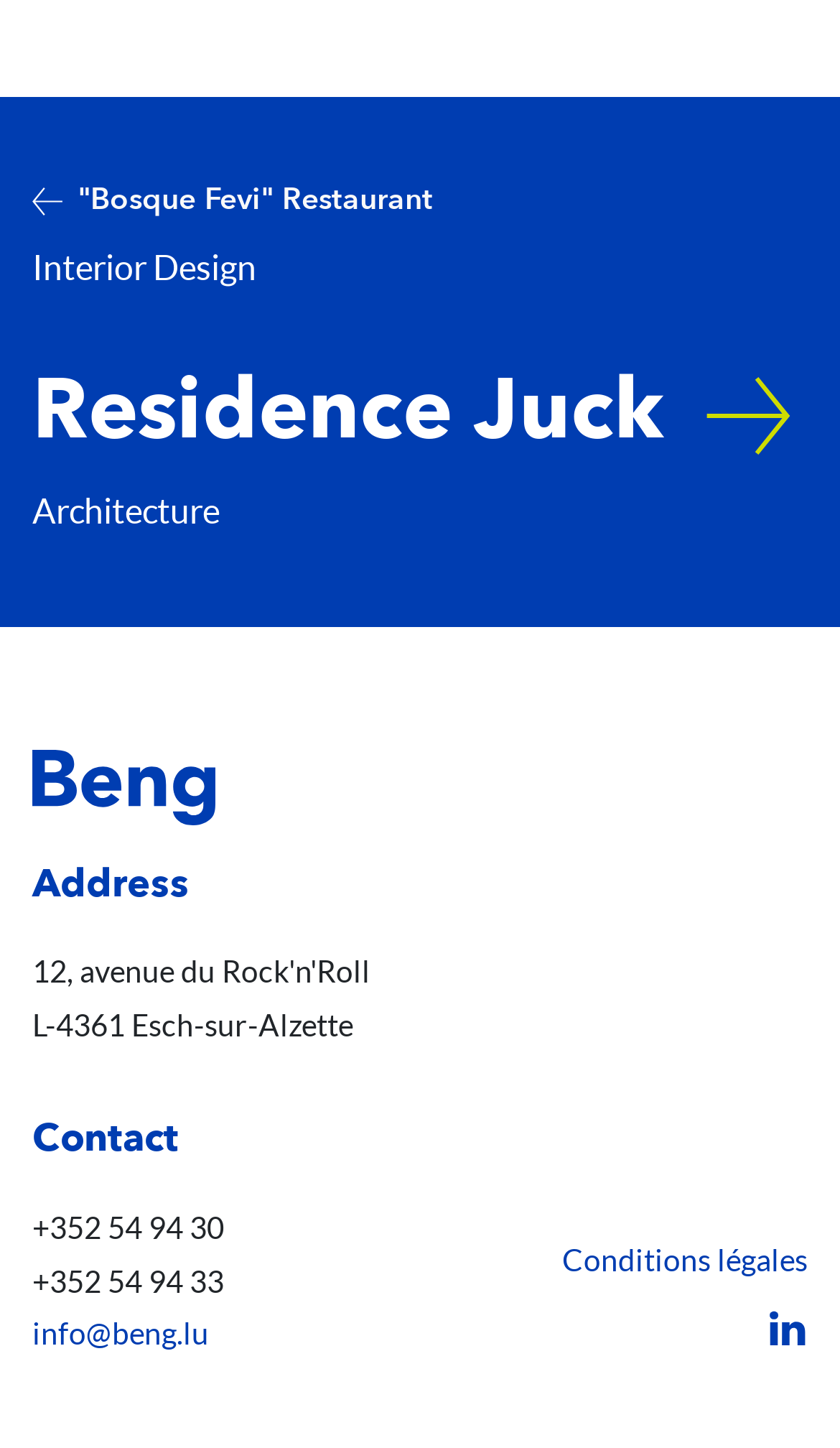How many phone numbers are listed for contact?
Based on the image, provide a one-word or brief-phrase response.

2